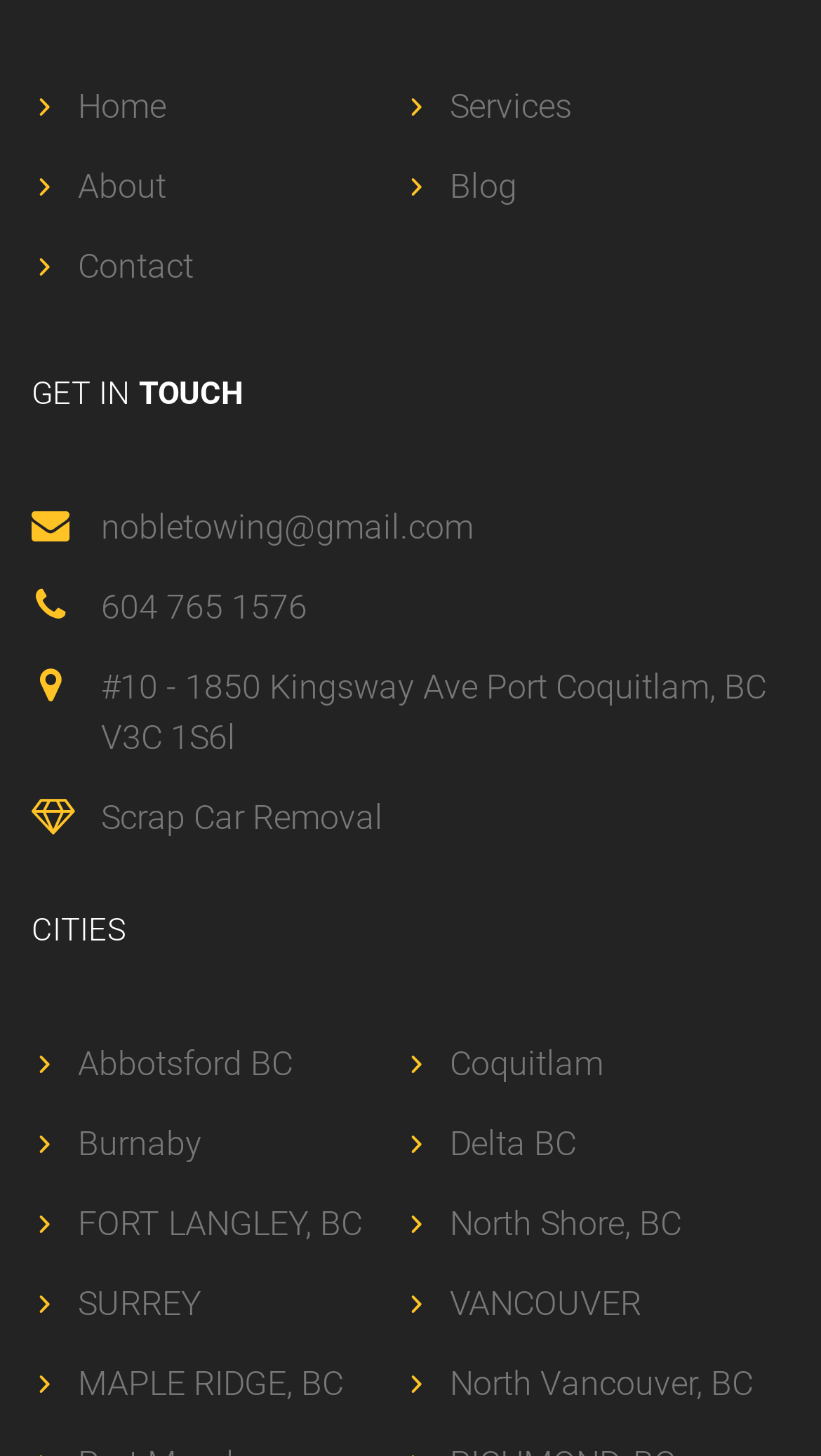What service is offered by the company?
Please provide a detailed and comprehensive answer to the question.

I found the service offered by the company by looking at the link with the text 'Scrap Car Removal' in the 'GET IN TOUCH' section.